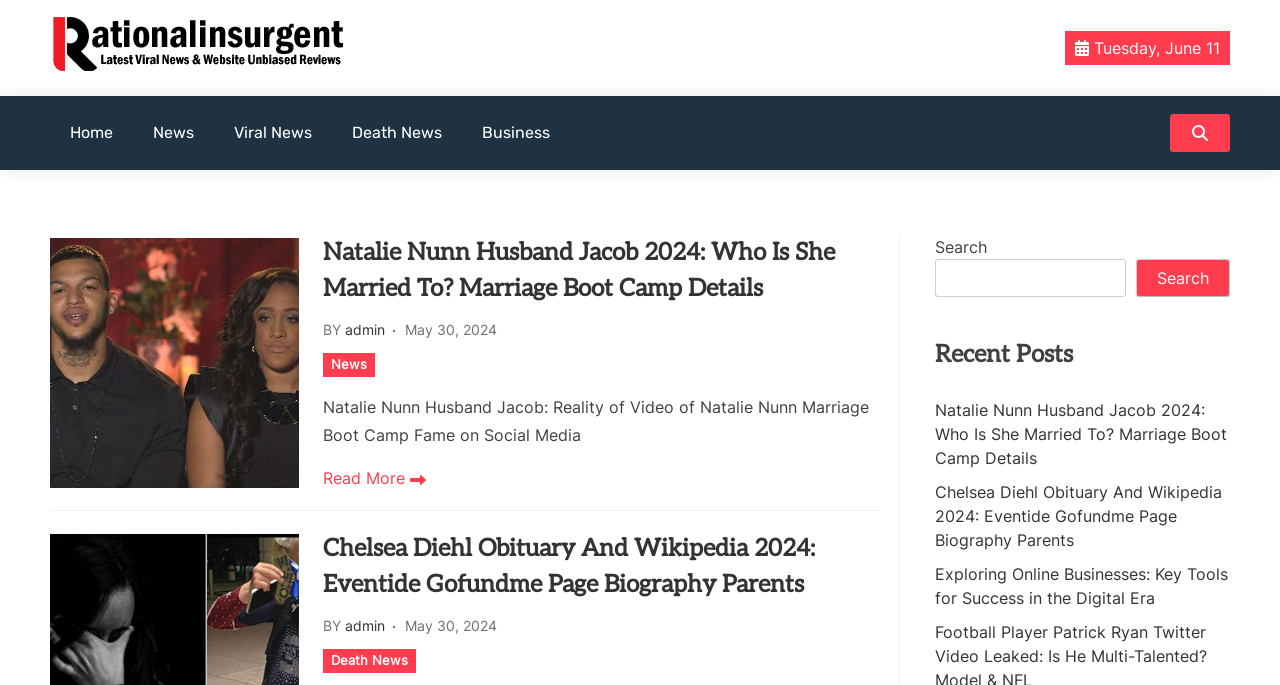Pinpoint the bounding box coordinates of the clickable area necessary to execute the following instruction: "Go to 'Meet Amy' page". The coordinates should be given as four float numbers between 0 and 1, namely [left, top, right, bottom].

None